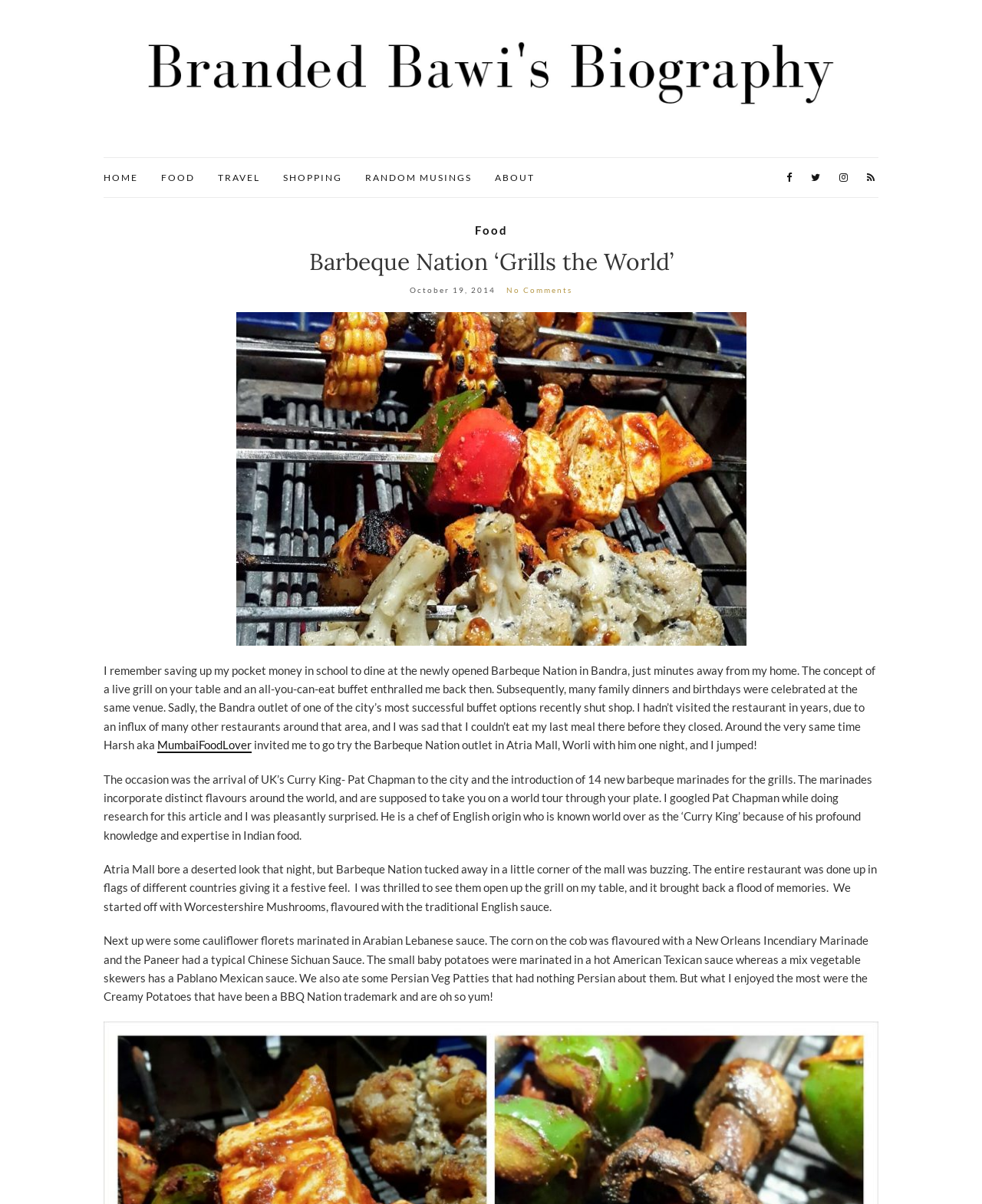Find and indicate the bounding box coordinates of the region you should select to follow the given instruction: "Click the link to read more about MumbaiFoodLover".

[0.16, 0.613, 0.256, 0.626]